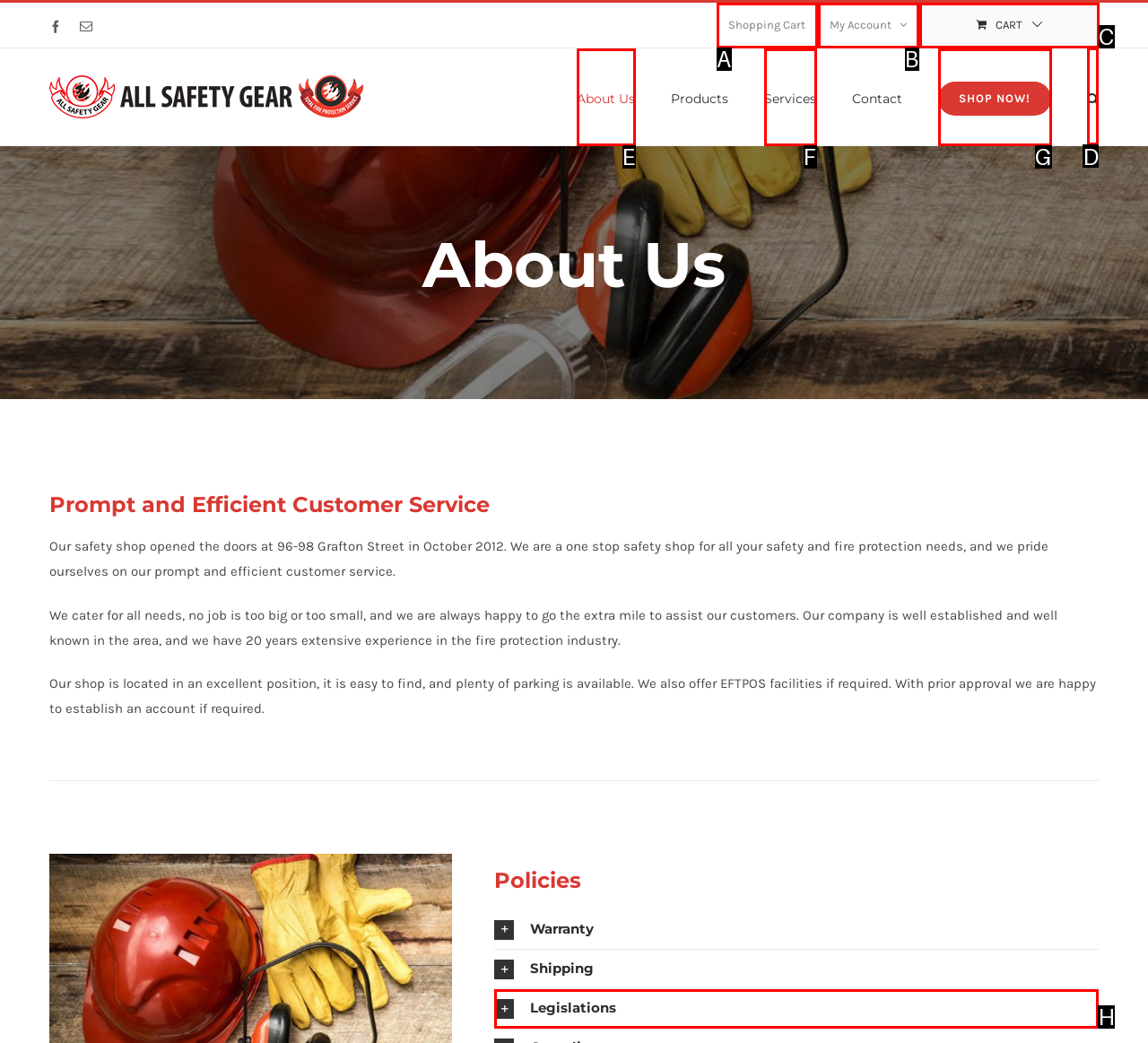From the given options, choose the one to complete the task: Search for products
Indicate the letter of the correct option.

D